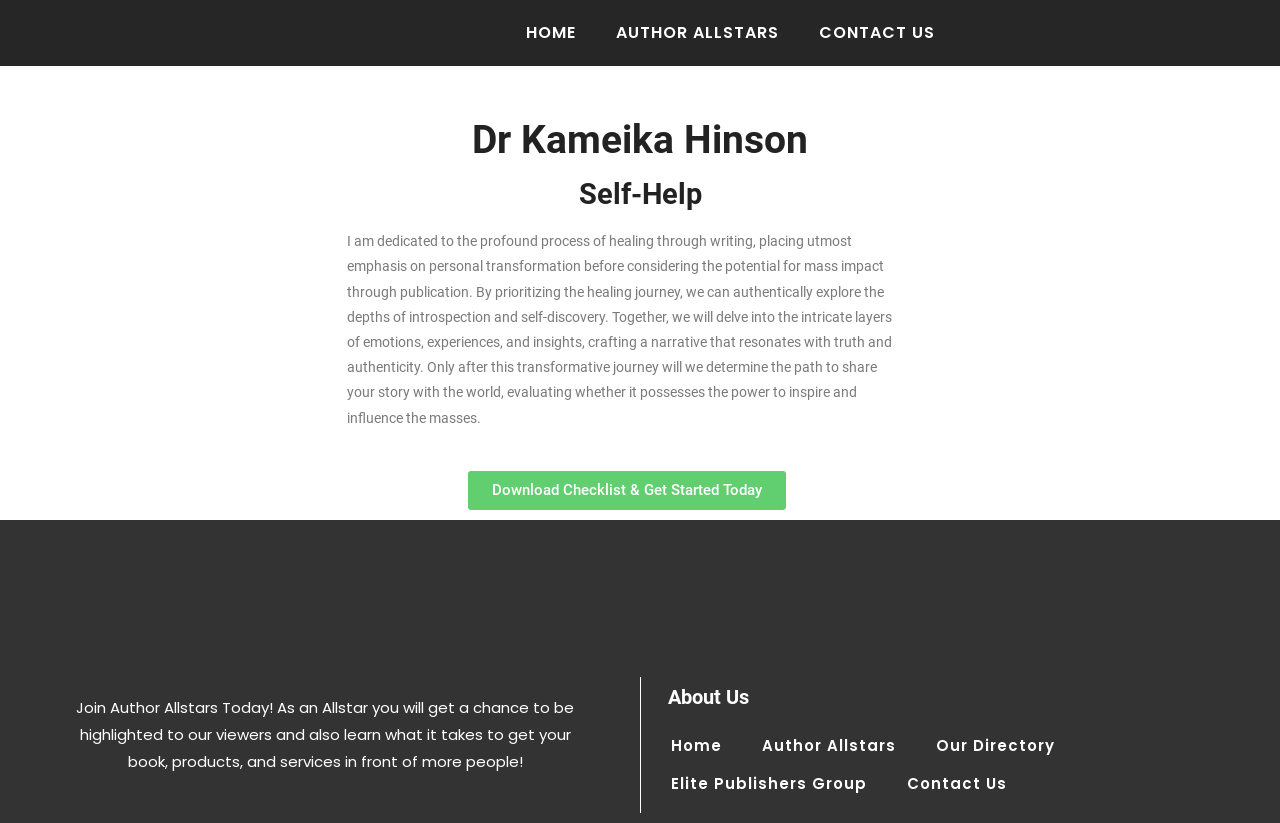Answer this question in one word or a short phrase: What is the topic of Dr. Kameika Hinson's writing?

Self-Help